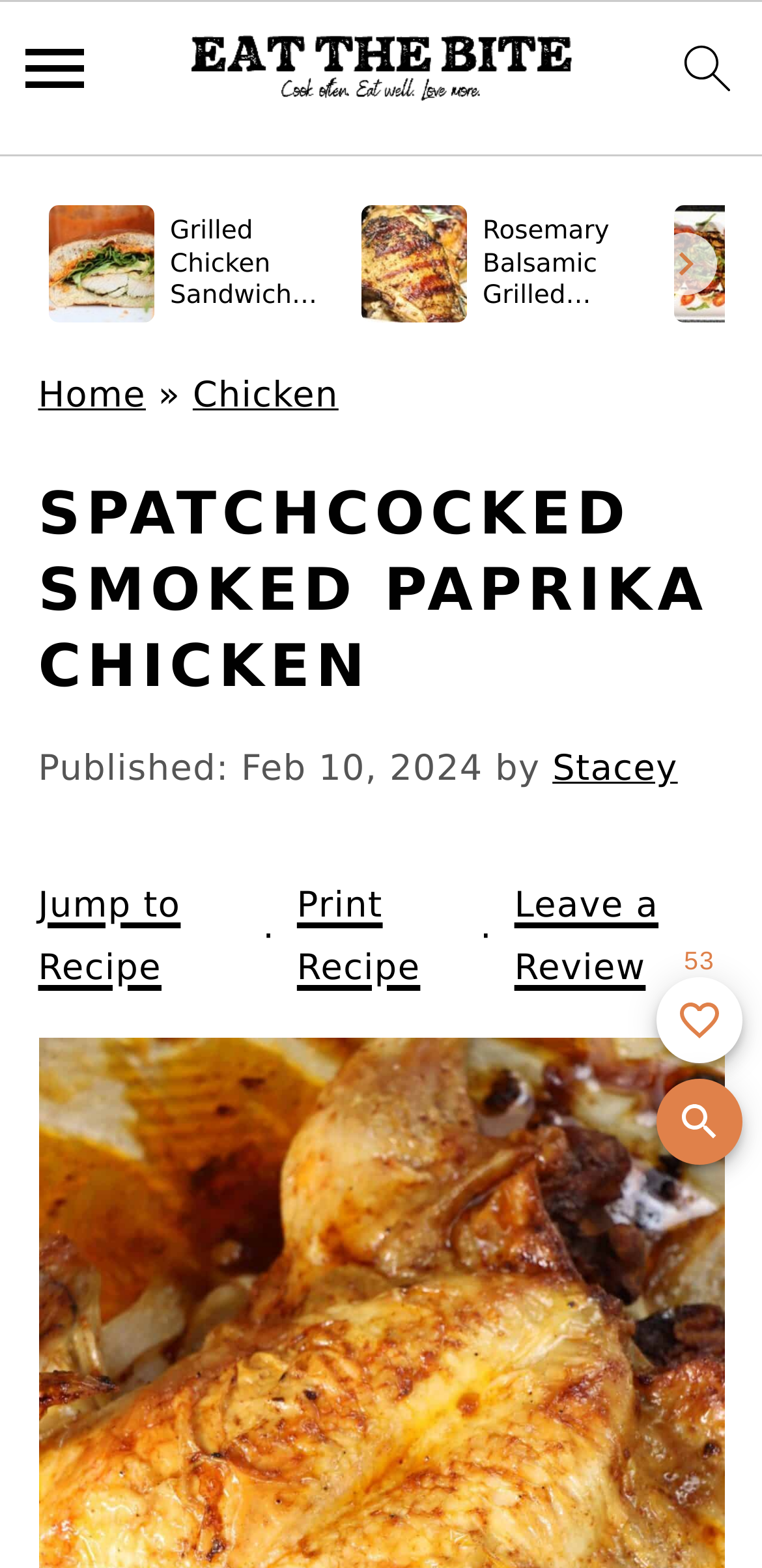Answer this question in one word or a short phrase: What is the name of the author of this article?

Stacey